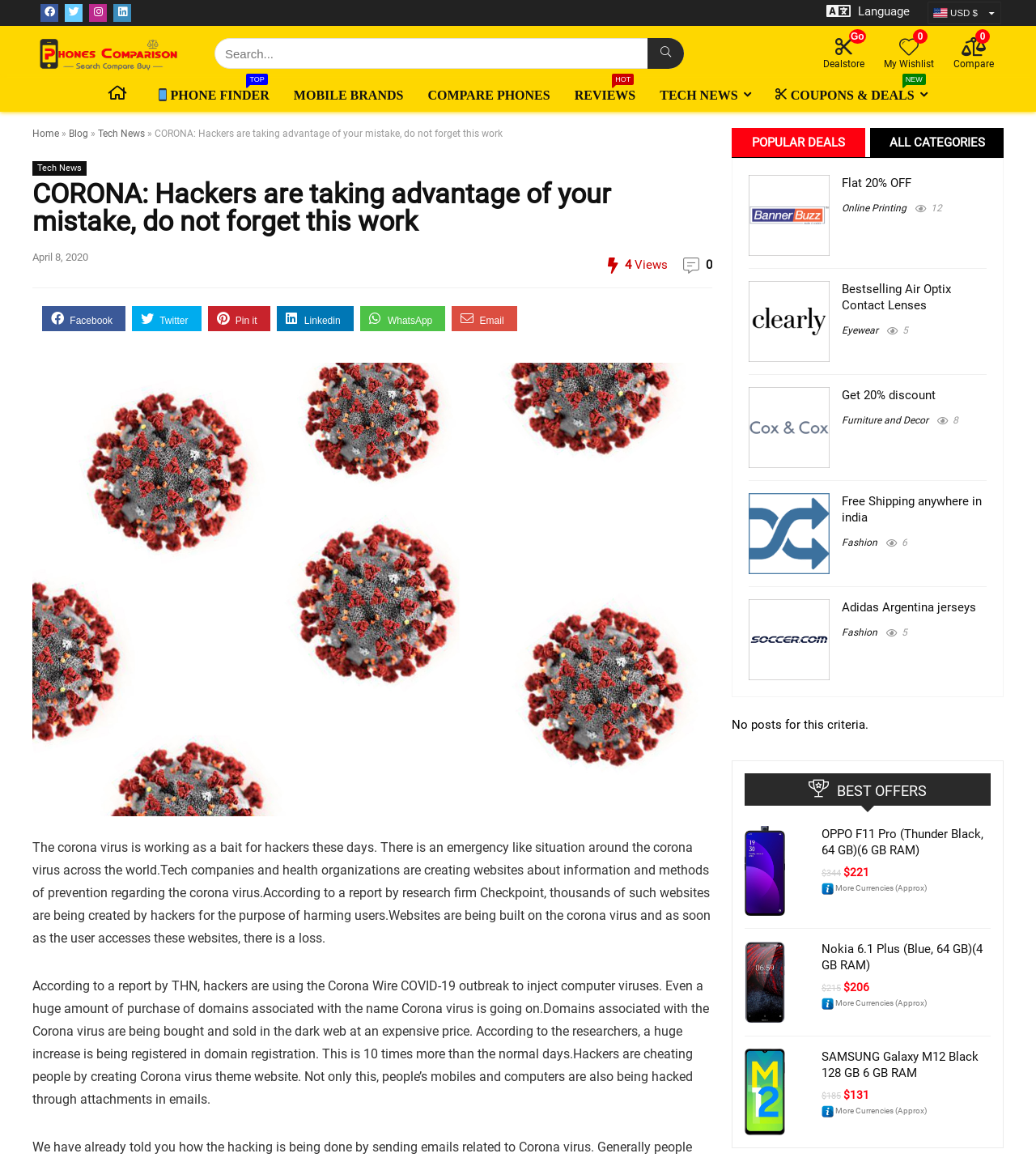Please reply to the following question with a single word or a short phrase:
What is the name of the phone comparison website?

Phone Comparison Website